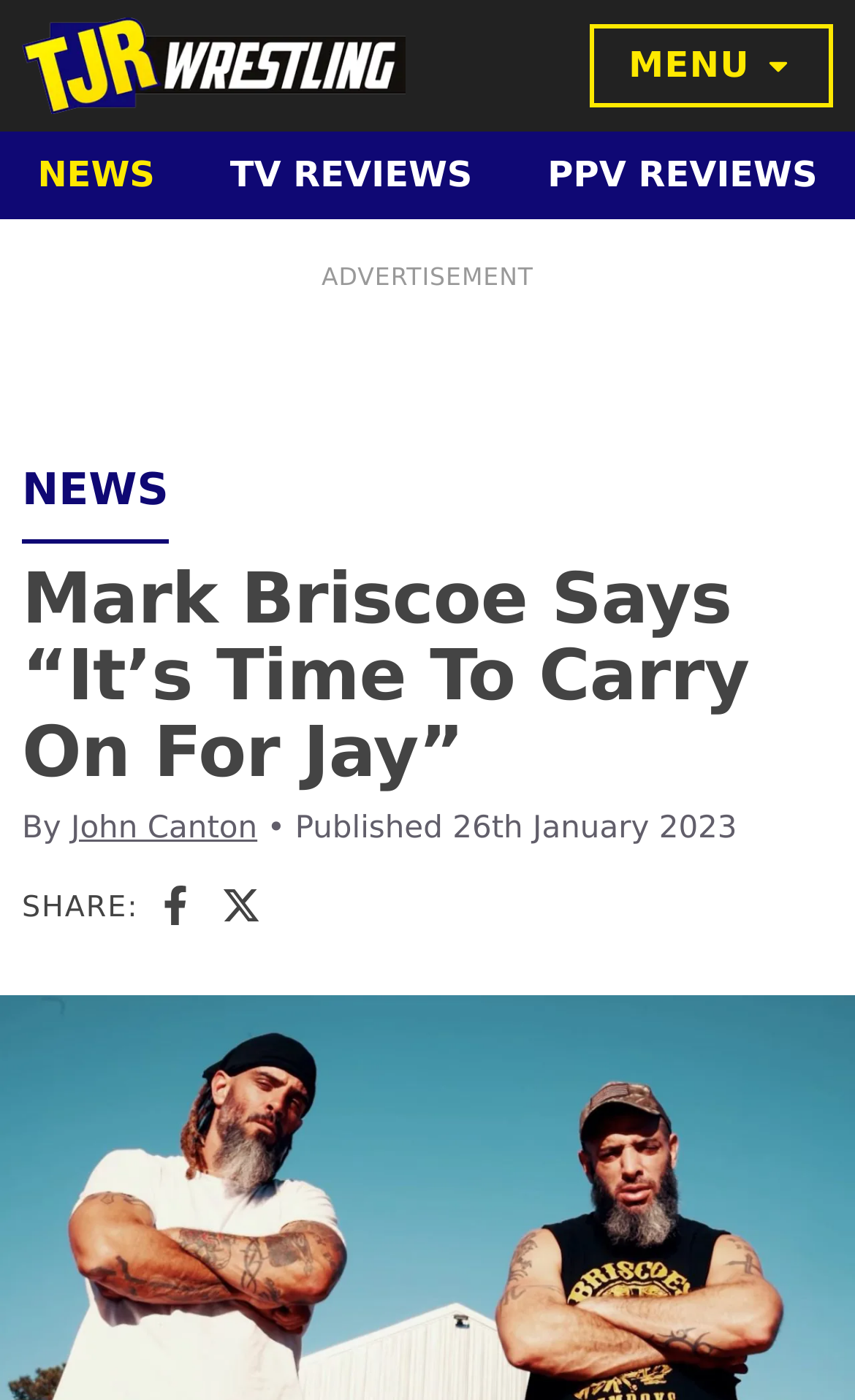Answer the following in one word or a short phrase: 
Who is the author of the article?

John Canton